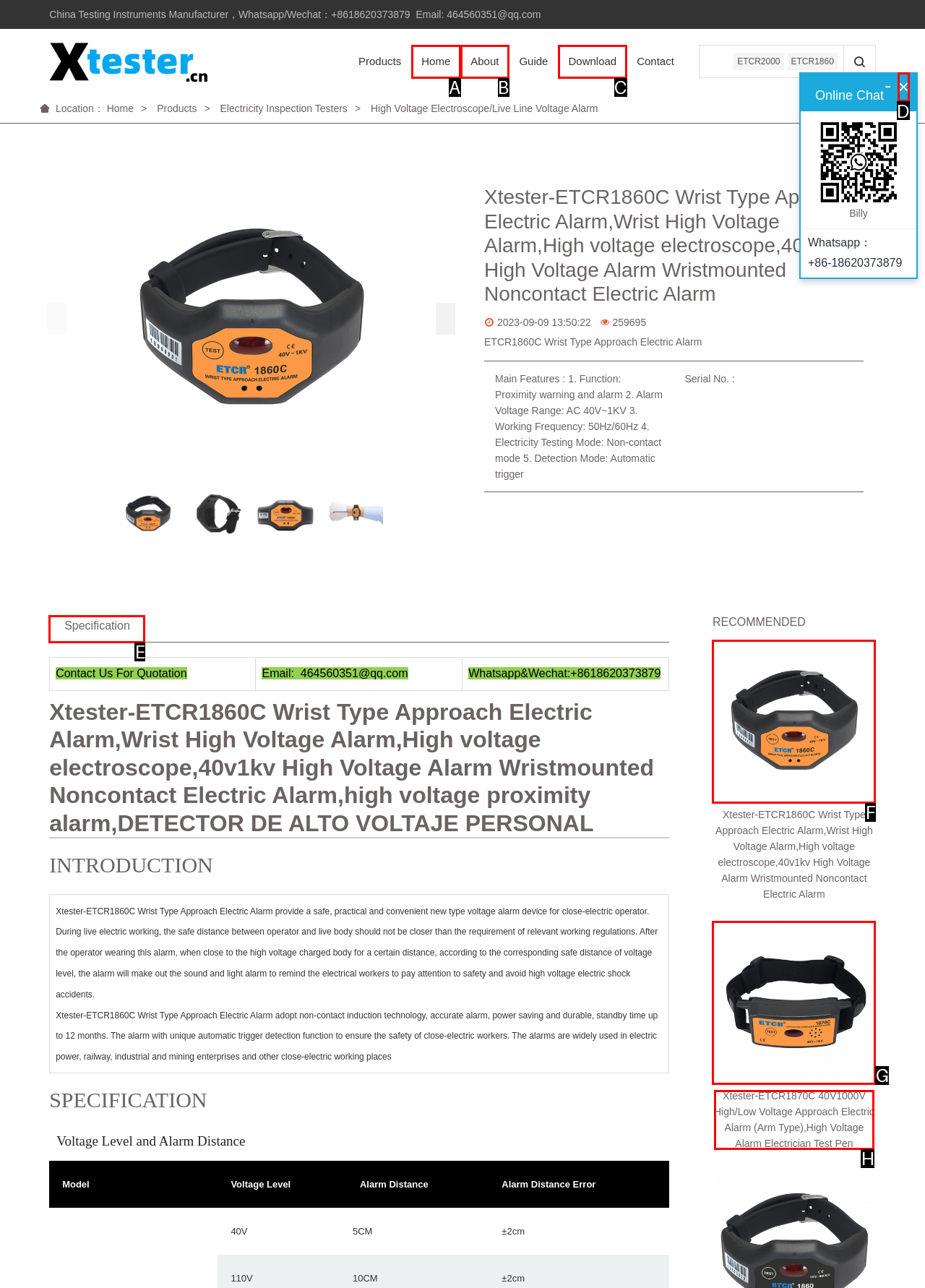Which option should be clicked to execute the task: Click the 'Specification' link?
Reply with the letter of the chosen option.

E